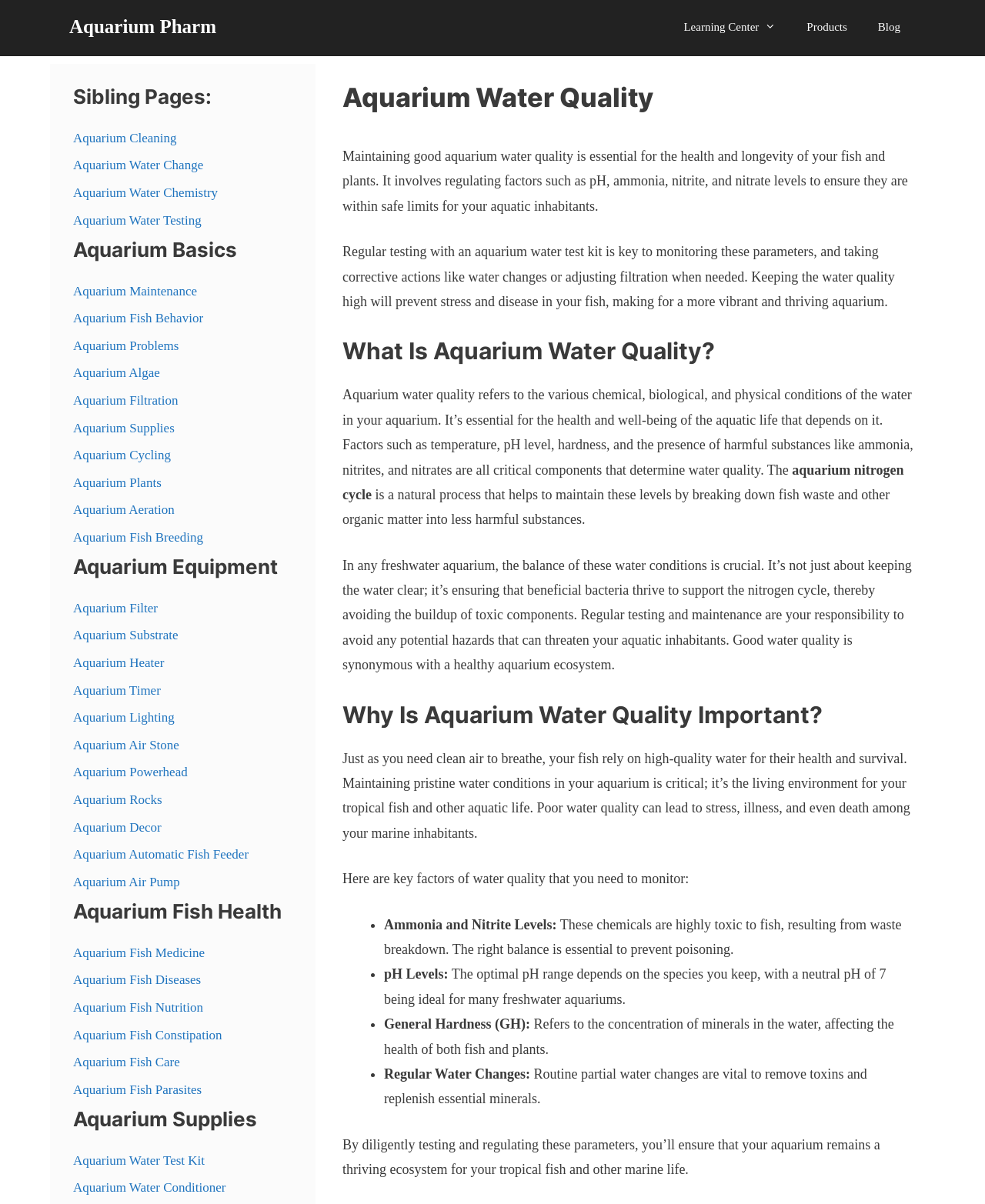Provide the bounding box coordinates of the HTML element described by the text: "Aquarium Fish Breeding".

[0.074, 0.44, 0.206, 0.452]